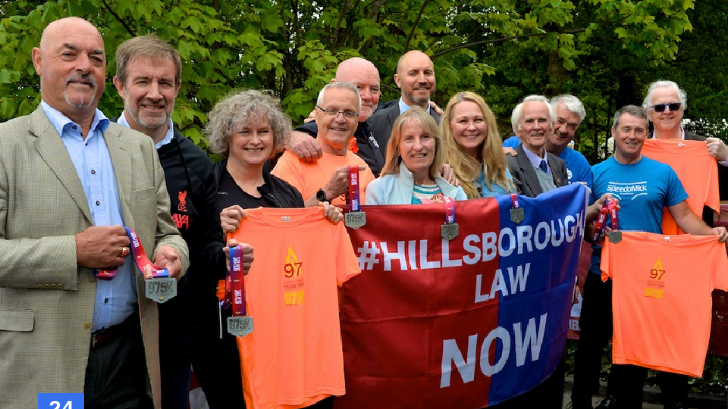Generate an elaborate caption that covers all aspects of the image.

The image captures a group of individuals united in support of the #HillsboroughLaw campaign, standing together outdoors. They are holding bright orange running shirts emblazoned with "97" and "Run For The 97," symbolizing their commitment to the legacy of the 96 Liverpool FC fans who tragically lost their lives in the Hillsborough disaster. Some participants are proudly displaying medals, illustrating their involvement in a related event, while others hold a prominent banner that reads "#HILLSBOROUGH LAW NOW," advocating for justice and accountability in the ongoing fight for the victims' remembrance. The backdrop features lush greenery, reflecting a community spirit, as the group stands in solidarity, highlighting the significance of both the event and the cause they support.